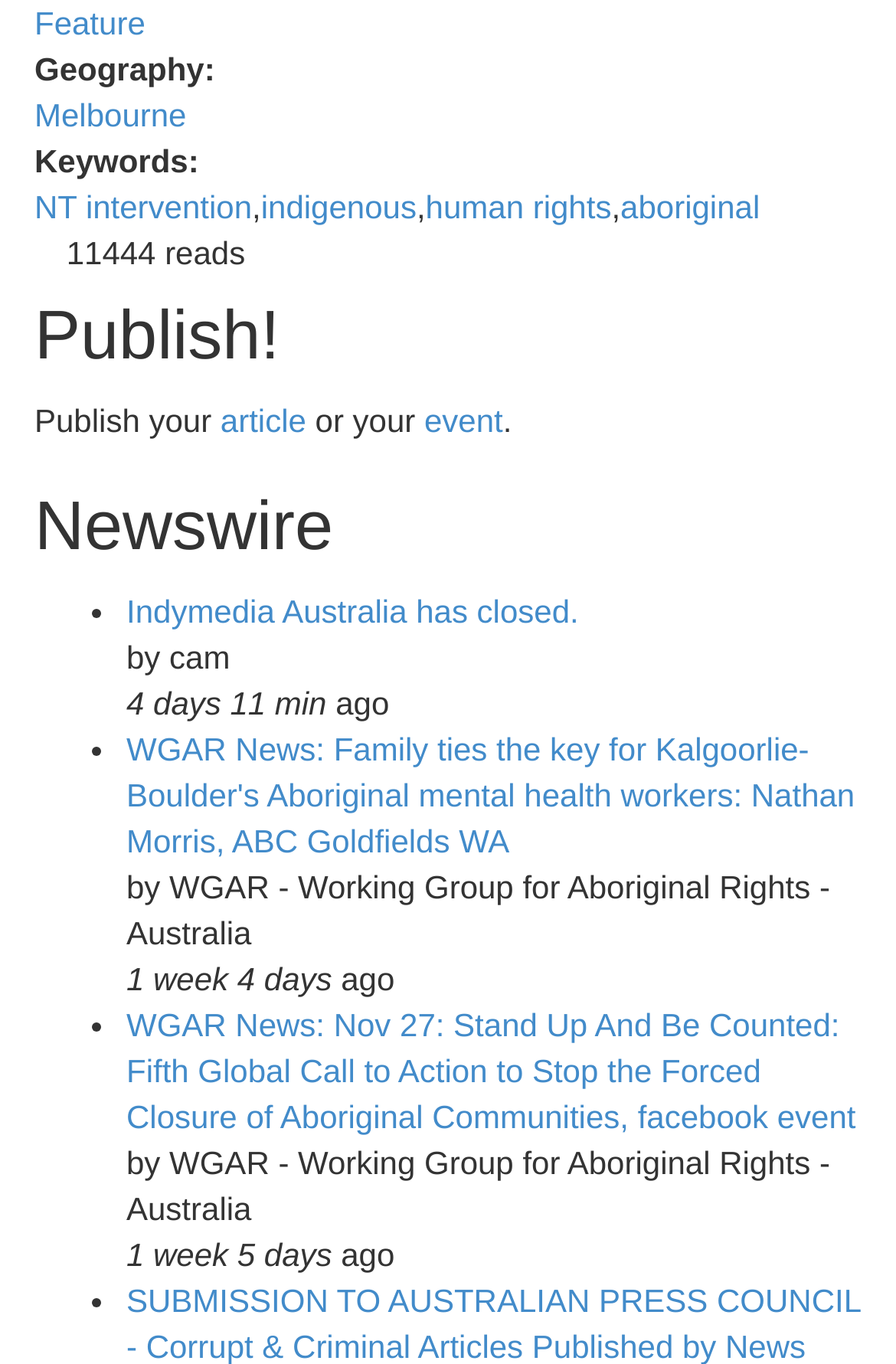Determine the bounding box coordinates for the clickable element required to fulfill the instruction: "Click on the 'Publish!' button". Provide the coordinates as four float numbers between 0 and 1, i.e., [left, top, right, bottom].

[0.038, 0.218, 0.962, 0.274]